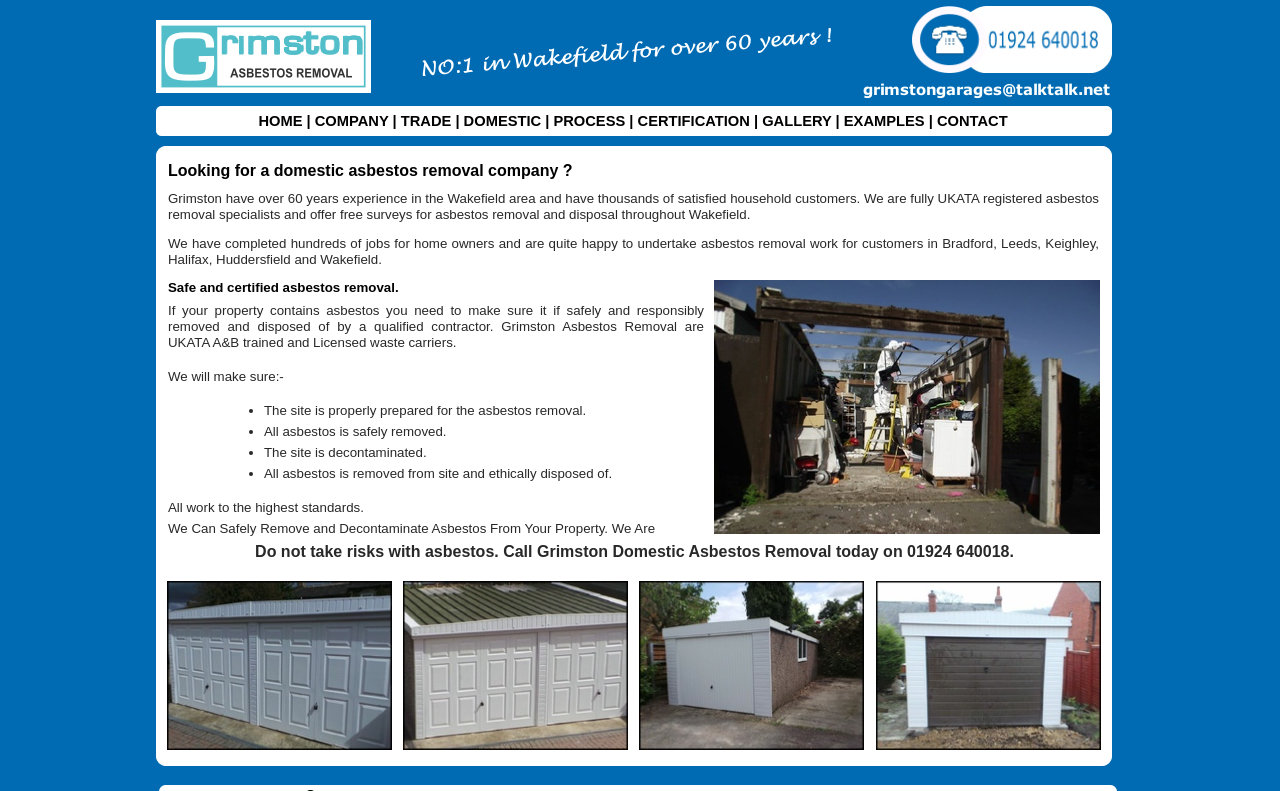Kindly determine the bounding box coordinates for the area that needs to be clicked to execute this instruction: "Click on 'Looking for a domestic asbestos removal company?'".

[0.131, 0.205, 0.447, 0.226]